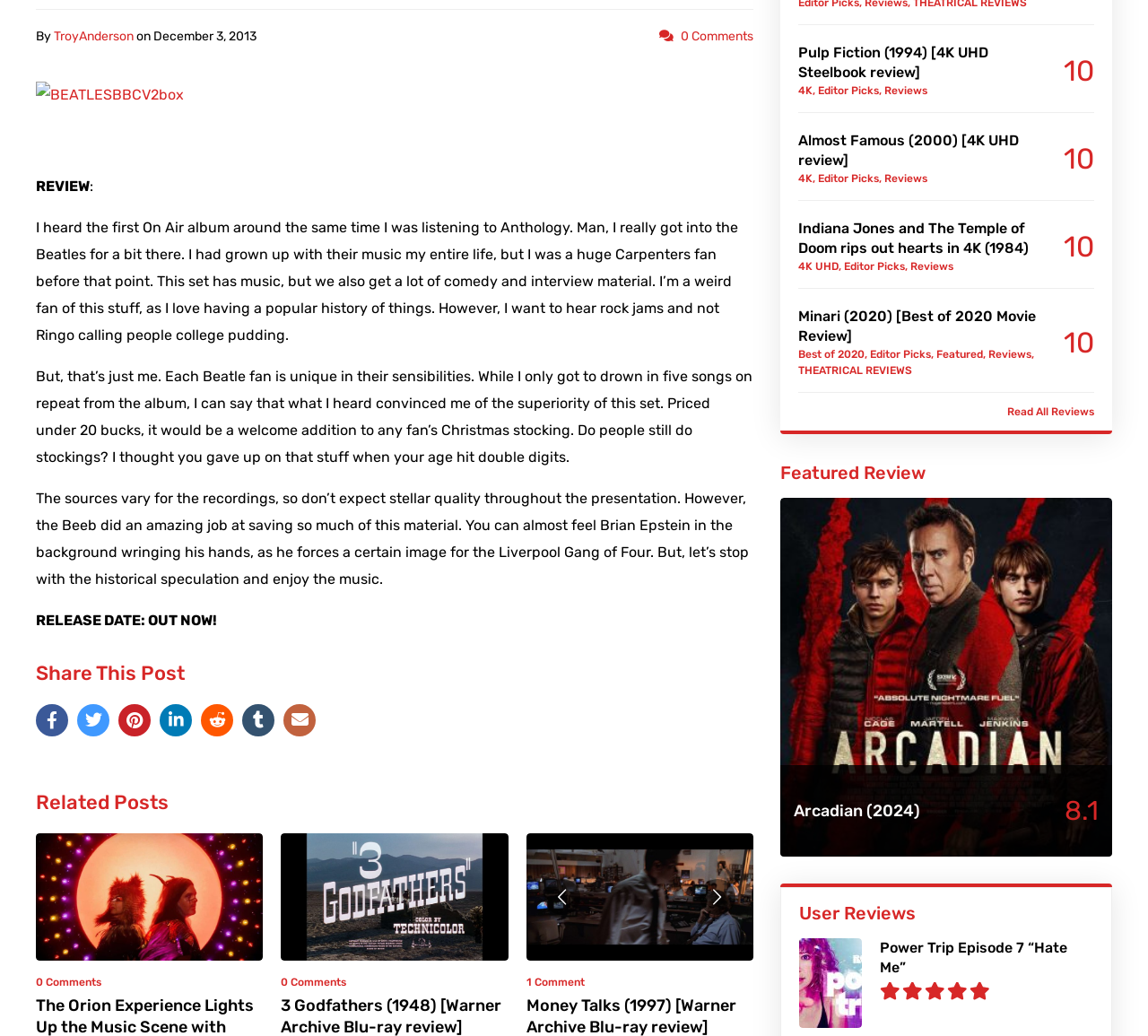Determine the bounding box coordinates (top-left x, top-left y, bottom-right x, bottom-right y) of the UI element described in the following text: title="LinkedIn"

[0.139, 0.68, 0.167, 0.711]